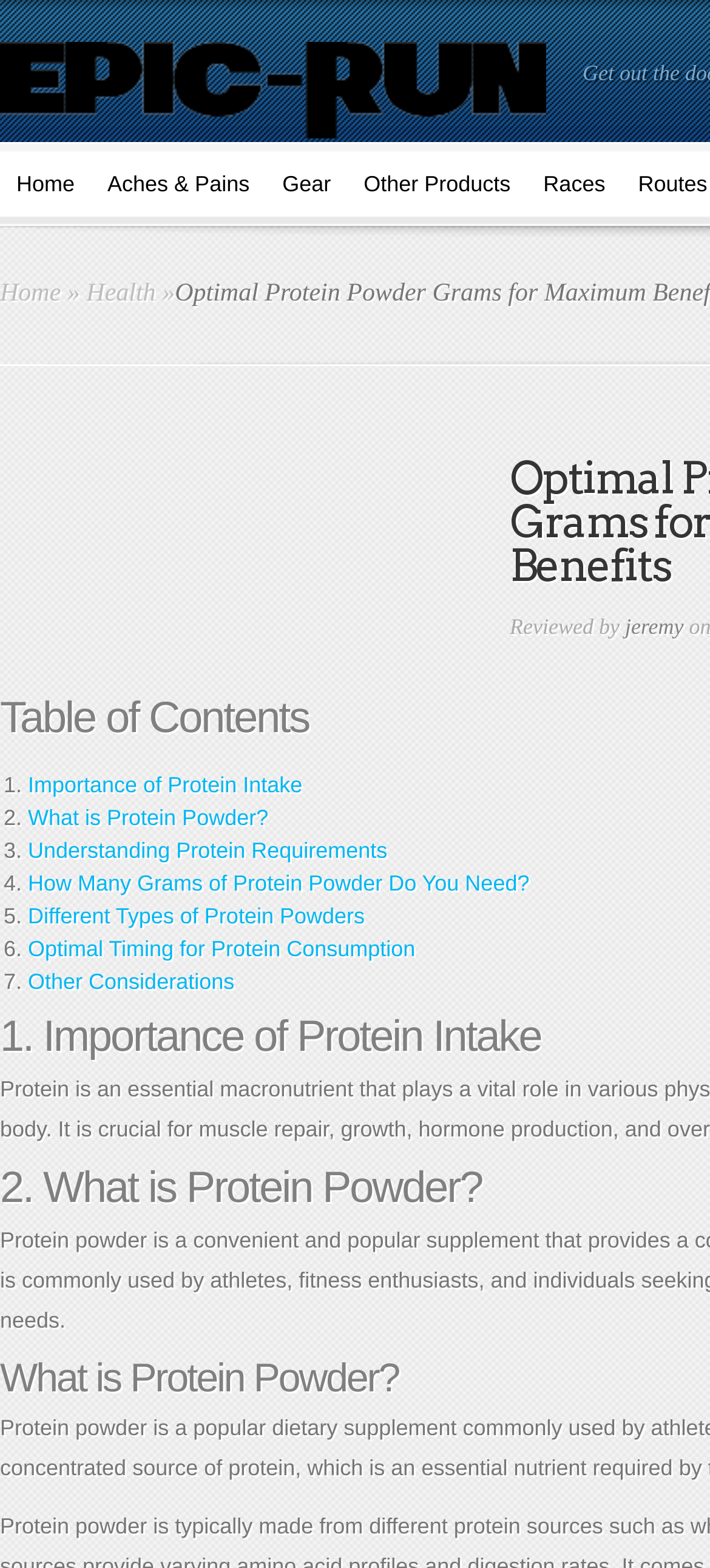Determine the bounding box coordinates for the clickable element to execute this instruction: "explore other products". Provide the coordinates as four float numbers between 0 and 1, i.e., [left, top, right, bottom].

[0.489, 0.091, 0.742, 0.144]